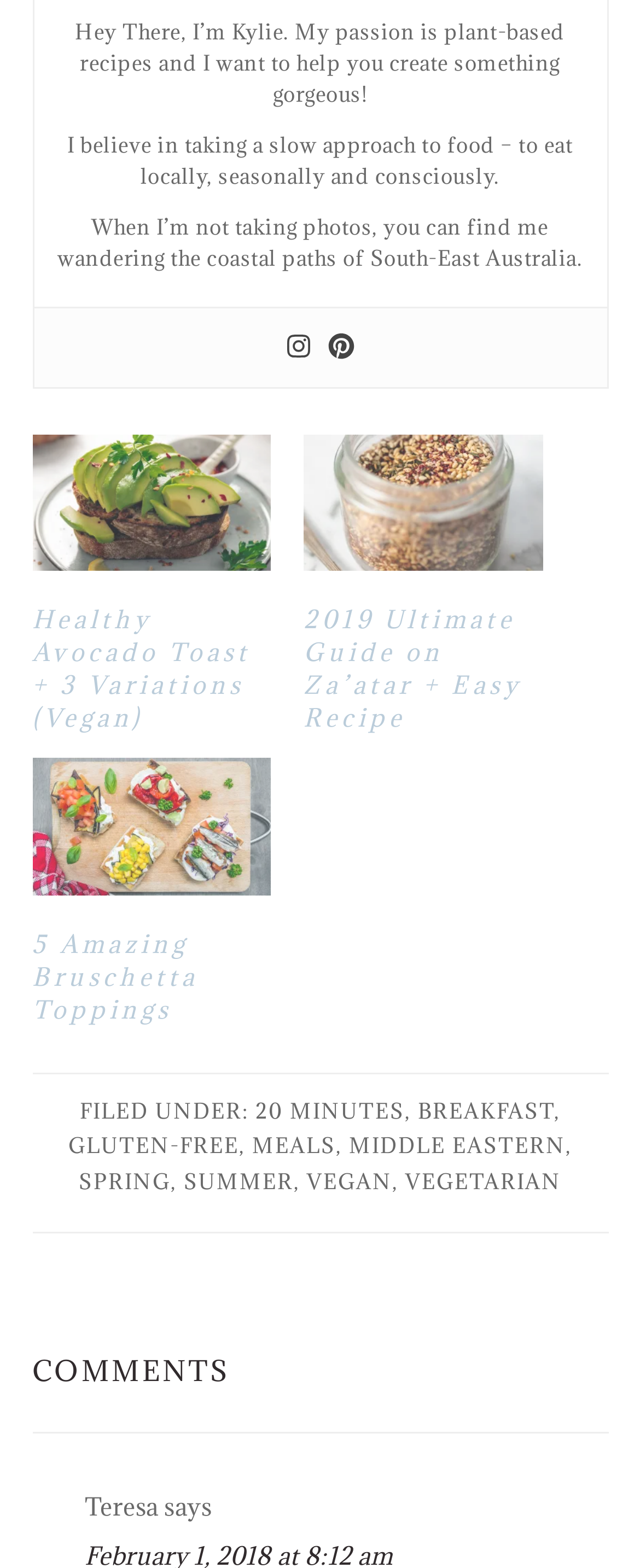Provide the bounding box coordinates in the format (top-left x, top-left y, bottom-right x, bottom-right y). All values are floating point numbers between 0 and 1. Determine the bounding box coordinate of the UI element described as: Jason Beane

None